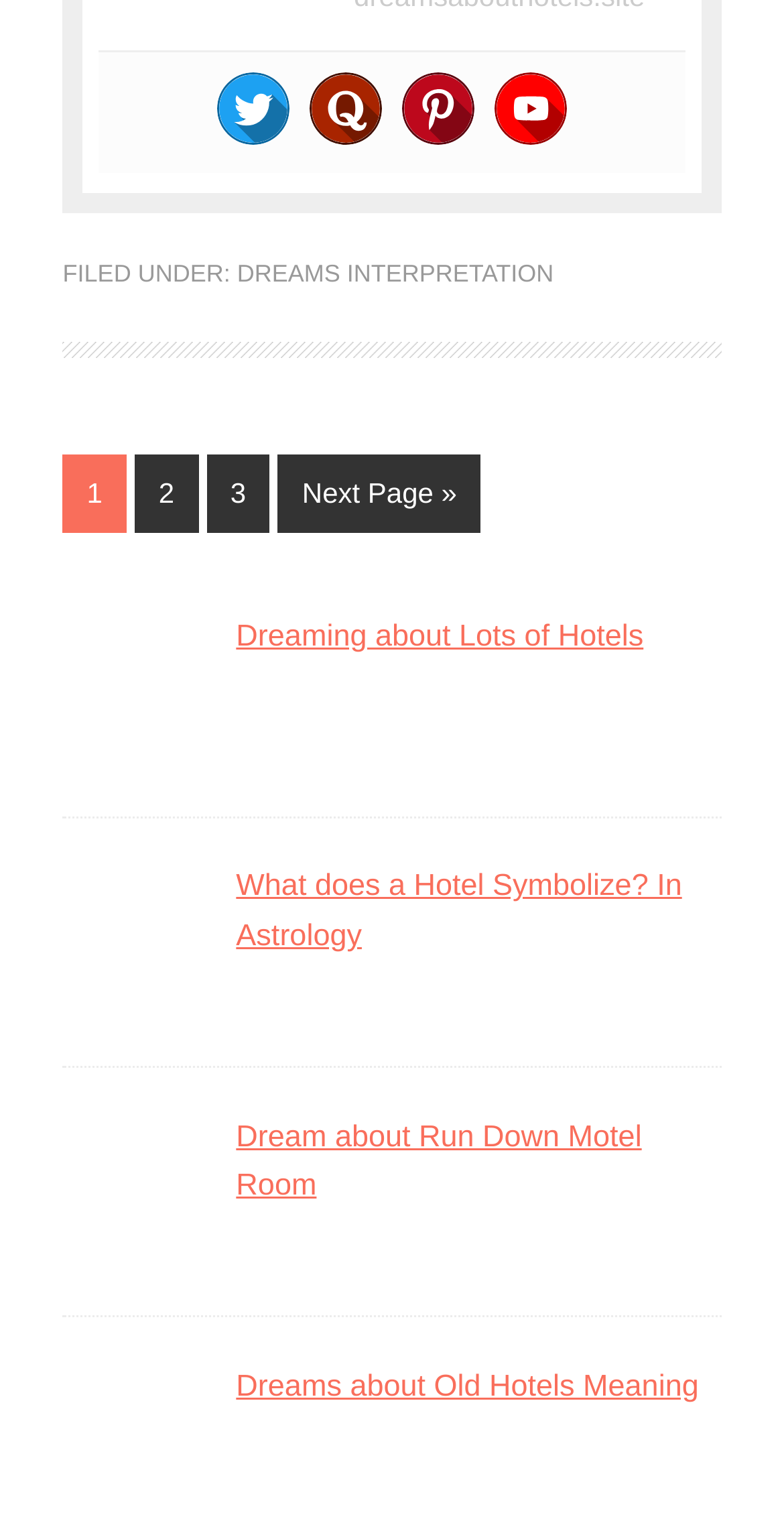Locate the bounding box coordinates of the element that should be clicked to fulfill the instruction: "View Dreaming about Lots of Hotels".

[0.301, 0.407, 0.821, 0.429]